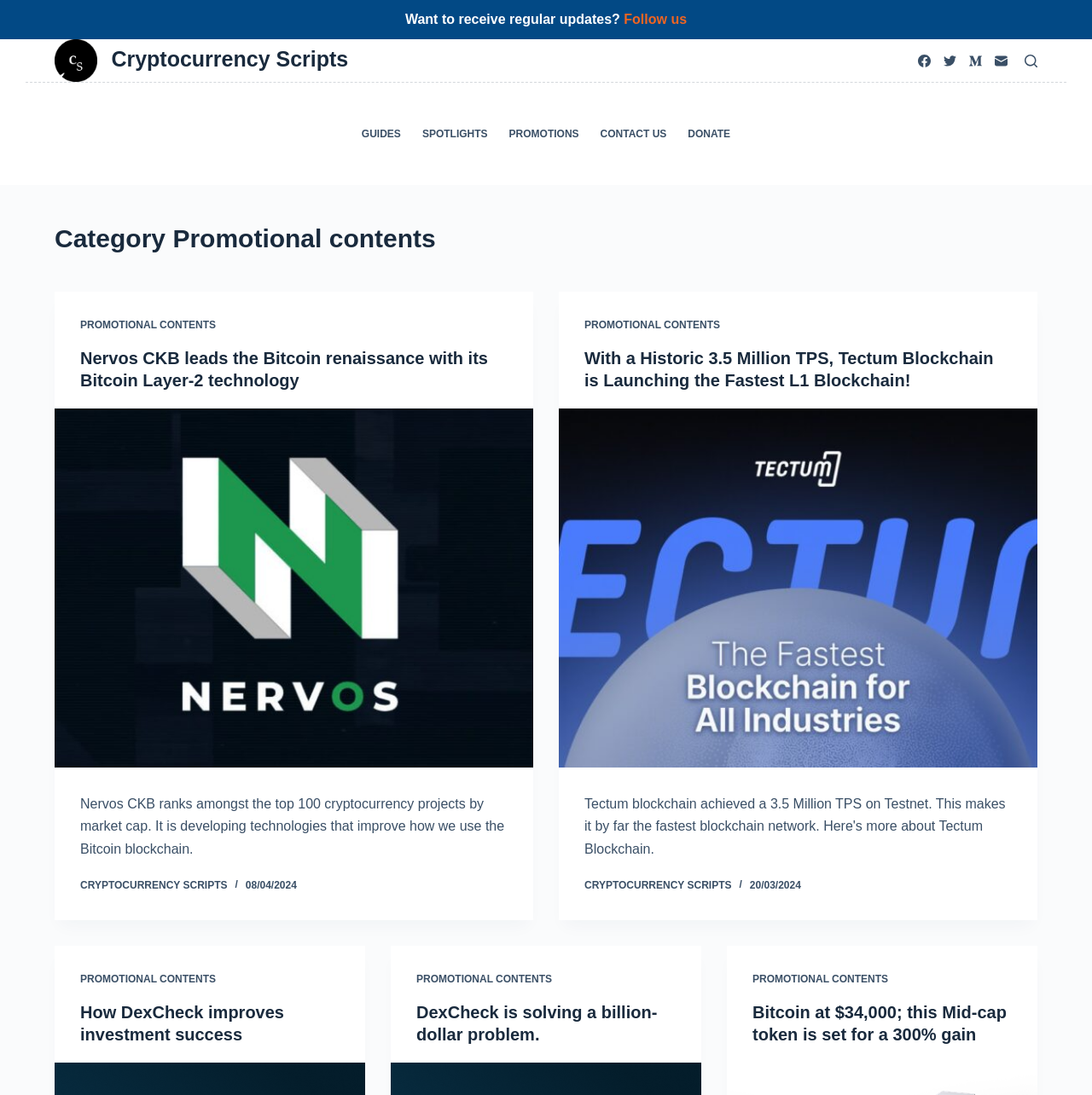Detail the features and information presented on the webpage.

This webpage is about Cryptocurrency Scripts, with a focus on promotional contents. At the top, there is a header section with a logo, navigation menu, and social media links. The navigation menu has five items: GUIDES, SPOTLIGHTS, PROMOTIONS, CONTACT US, and DONATE. Below the header, there is a section with a heading "Category Promotional contents".

The main content of the page is divided into three articles, each with a heading, a brief description, and a link to read more. The first article is about Nervos CKB, a Bitcoin Layer-2 technology, with a link to read more and a brief description of the project. The second article is about Tectum Blockchain, which is launching the fastest L1 blockchain, with a link to read more and an image related to the project. The third article is divided into three sections, each with a heading and a link to read more. The headings are "How DexCheck improves investment success", "DexCheck is solving a billion-dollar problem", and "Bitcoin at $34,000; this Mid-cap token is set for a 300% gain".

On the top-right corner, there is a button to open a search form. At the bottom of the page, there are links to follow the website on social media platforms, including Facebook, Twitter, Medium, and Email.